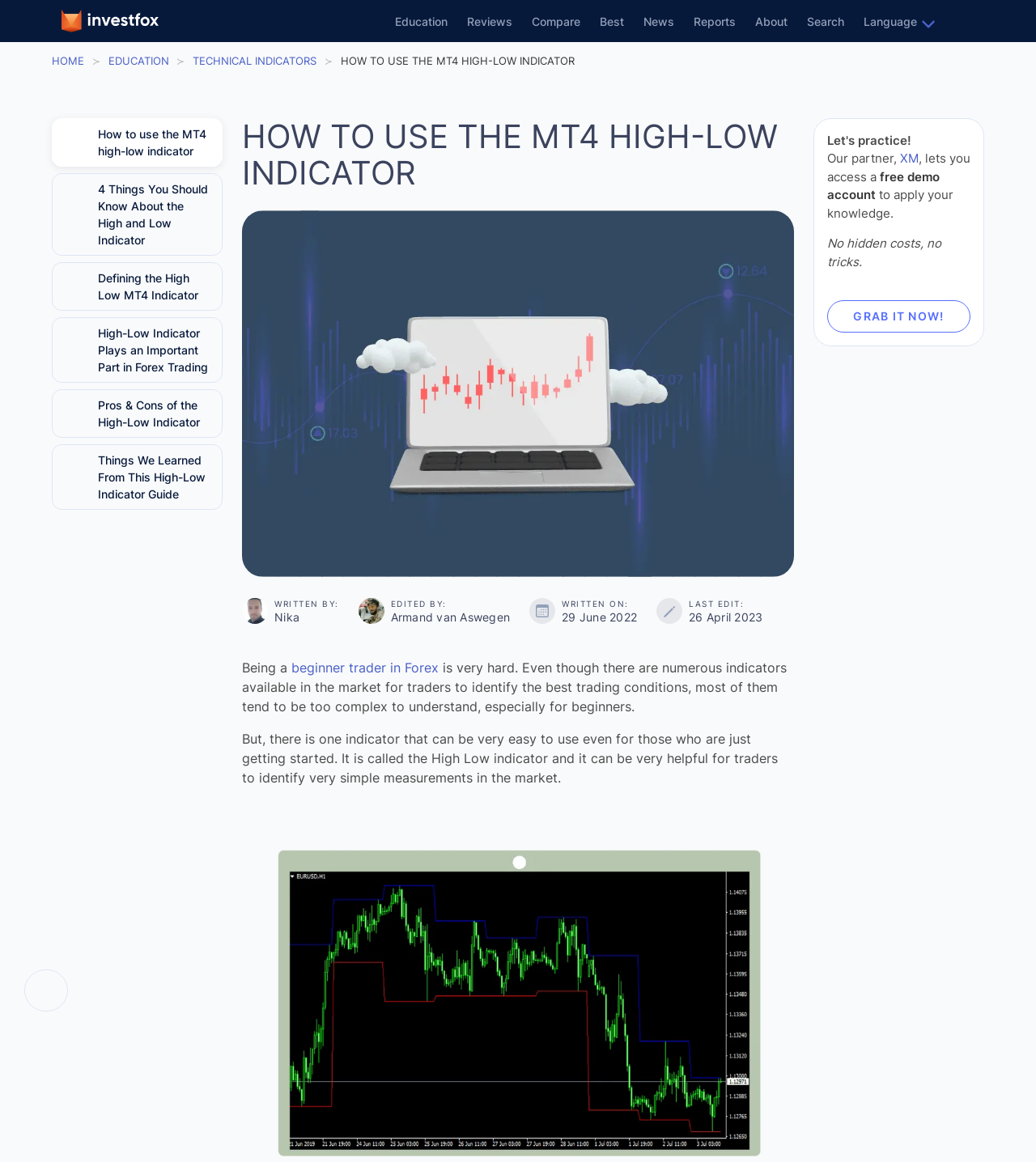Determine the bounding box coordinates of the target area to click to execute the following instruction: "Click on the 'GRAB IT NOW!' link."

[0.798, 0.265, 0.937, 0.279]